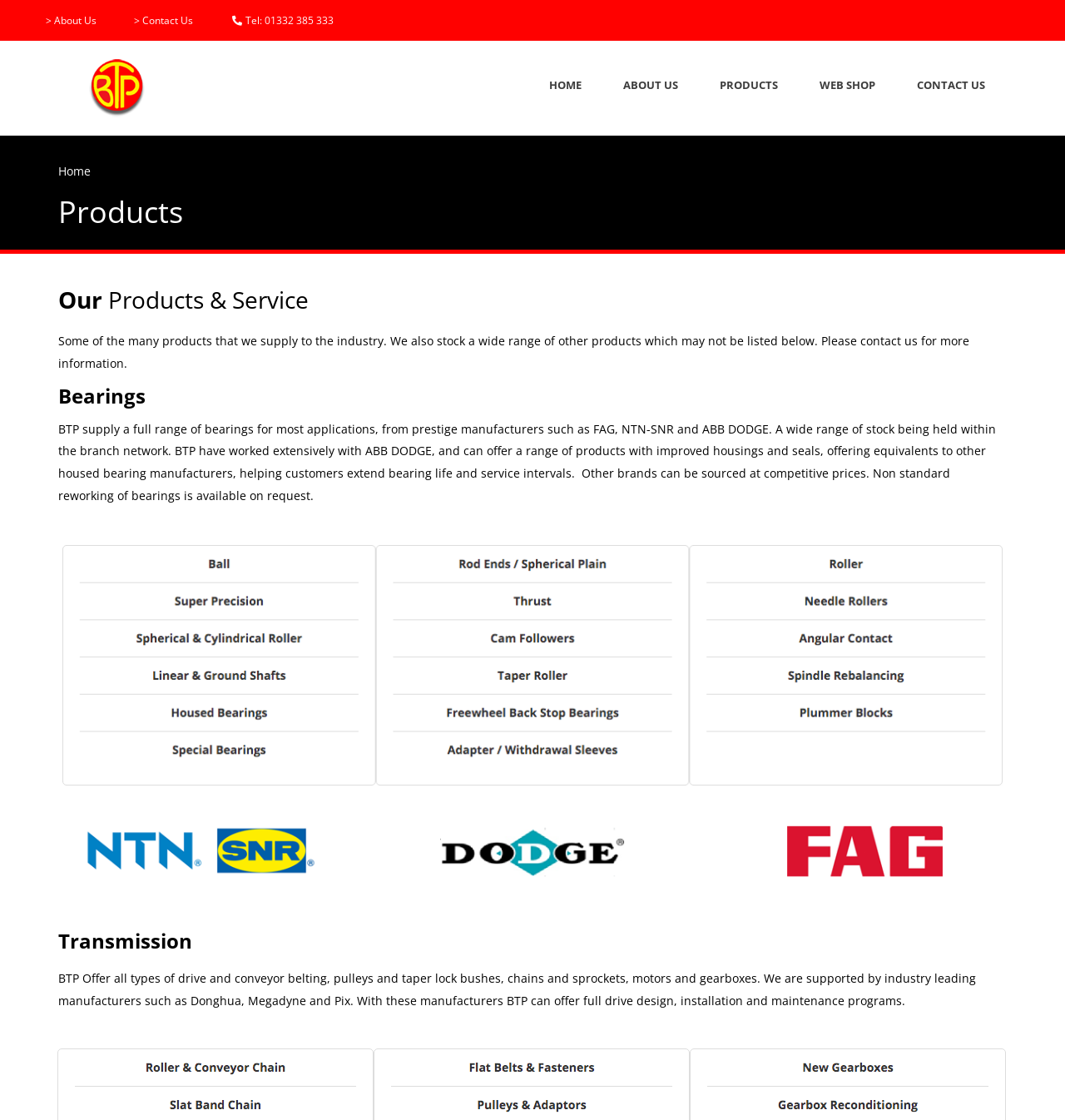Please find the bounding box coordinates of the element that must be clicked to perform the given instruction: "View Transmission products". The coordinates should be four float numbers from 0 to 1, i.e., [left, top, right, bottom].

[0.055, 0.823, 0.945, 0.857]